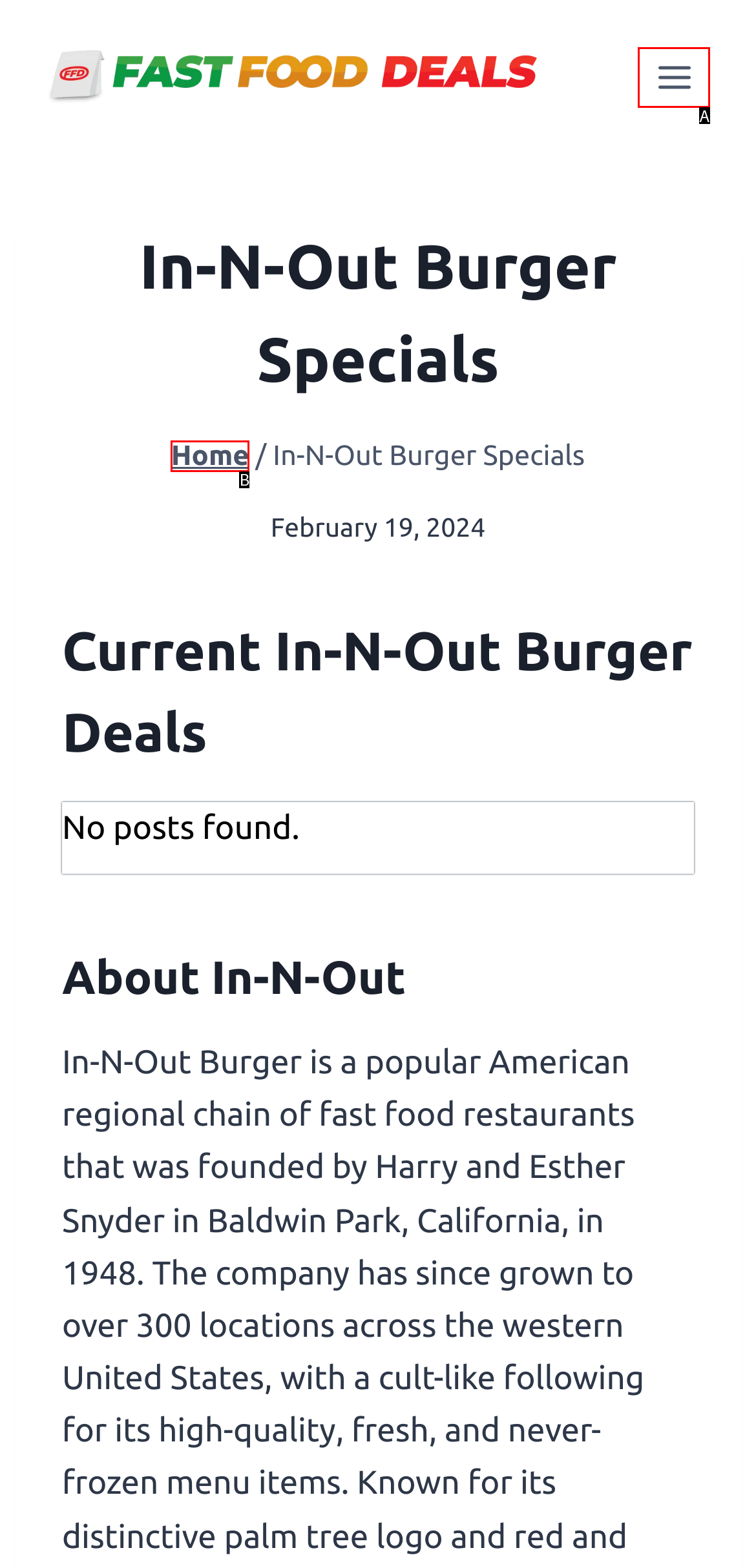Which UI element matches this description: Home?
Reply with the letter of the correct option directly.

B